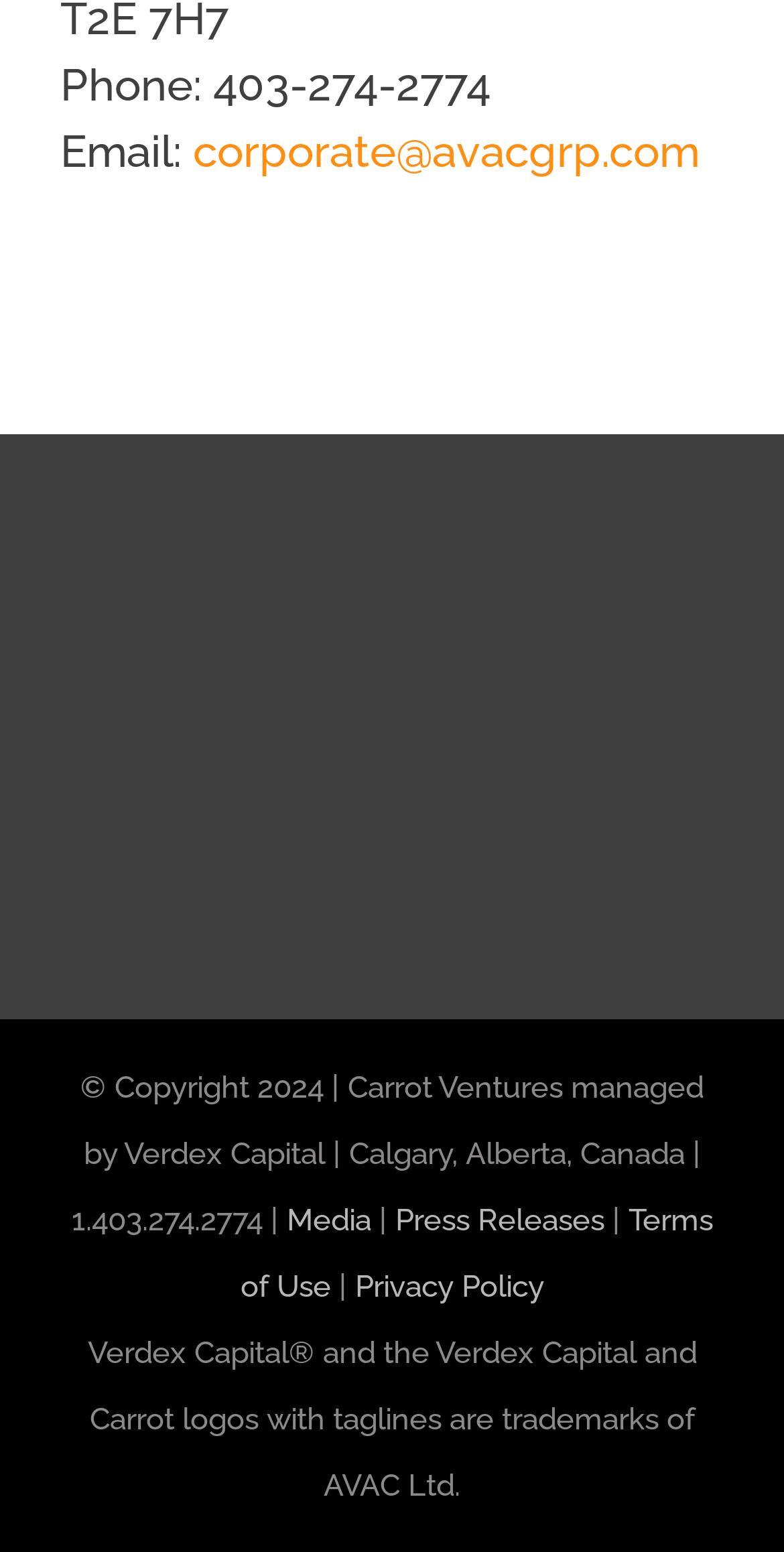Given the element description "Media", identify the bounding box of the corresponding UI element.

[0.365, 0.775, 0.473, 0.798]